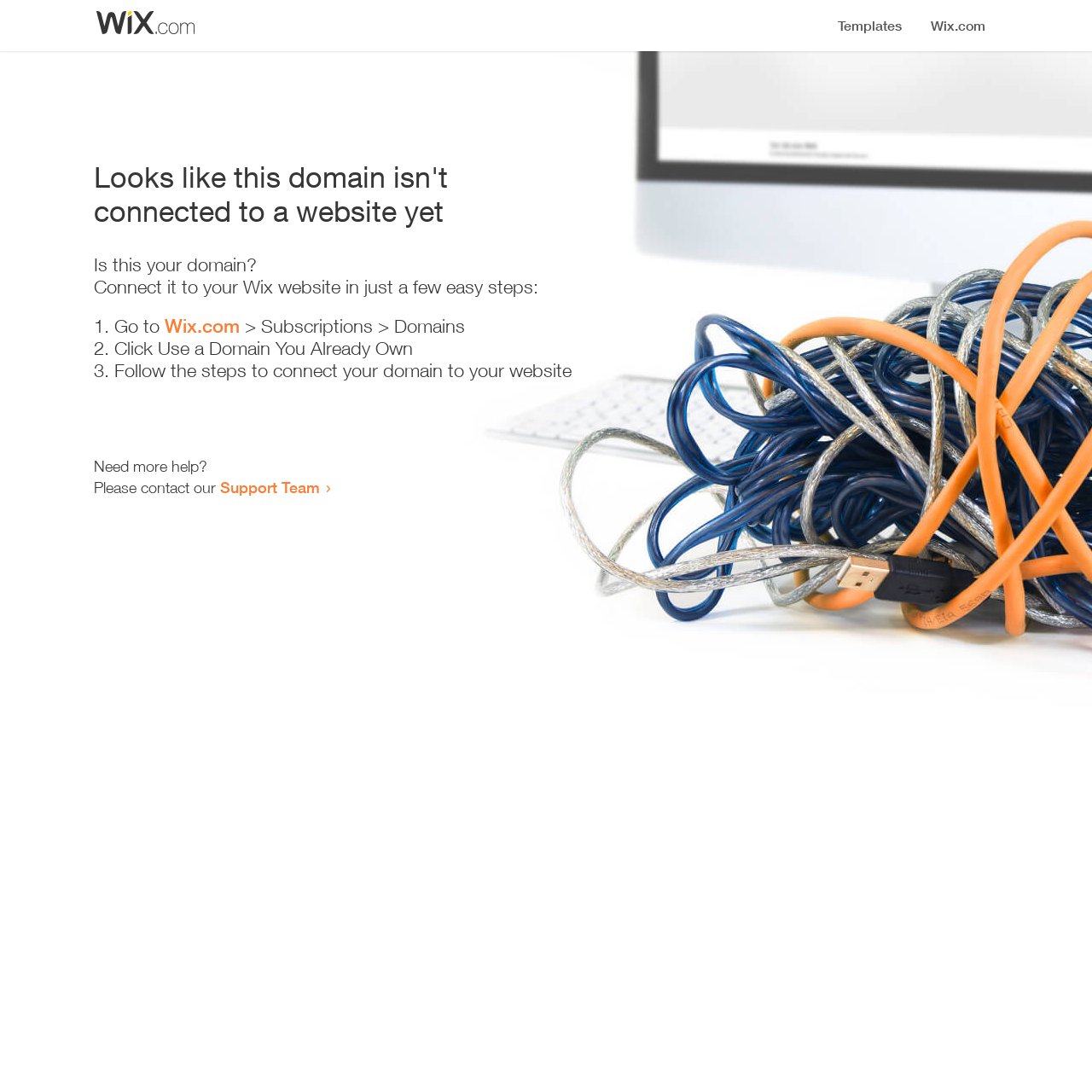Provide the bounding box coordinates of the HTML element described by the text: "Wix.com".

[0.151, 0.288, 0.22, 0.309]